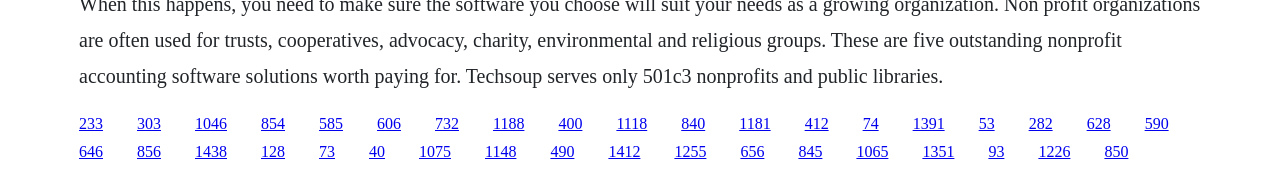Answer the question below using just one word or a short phrase: 
How many links are on the webpage?

40